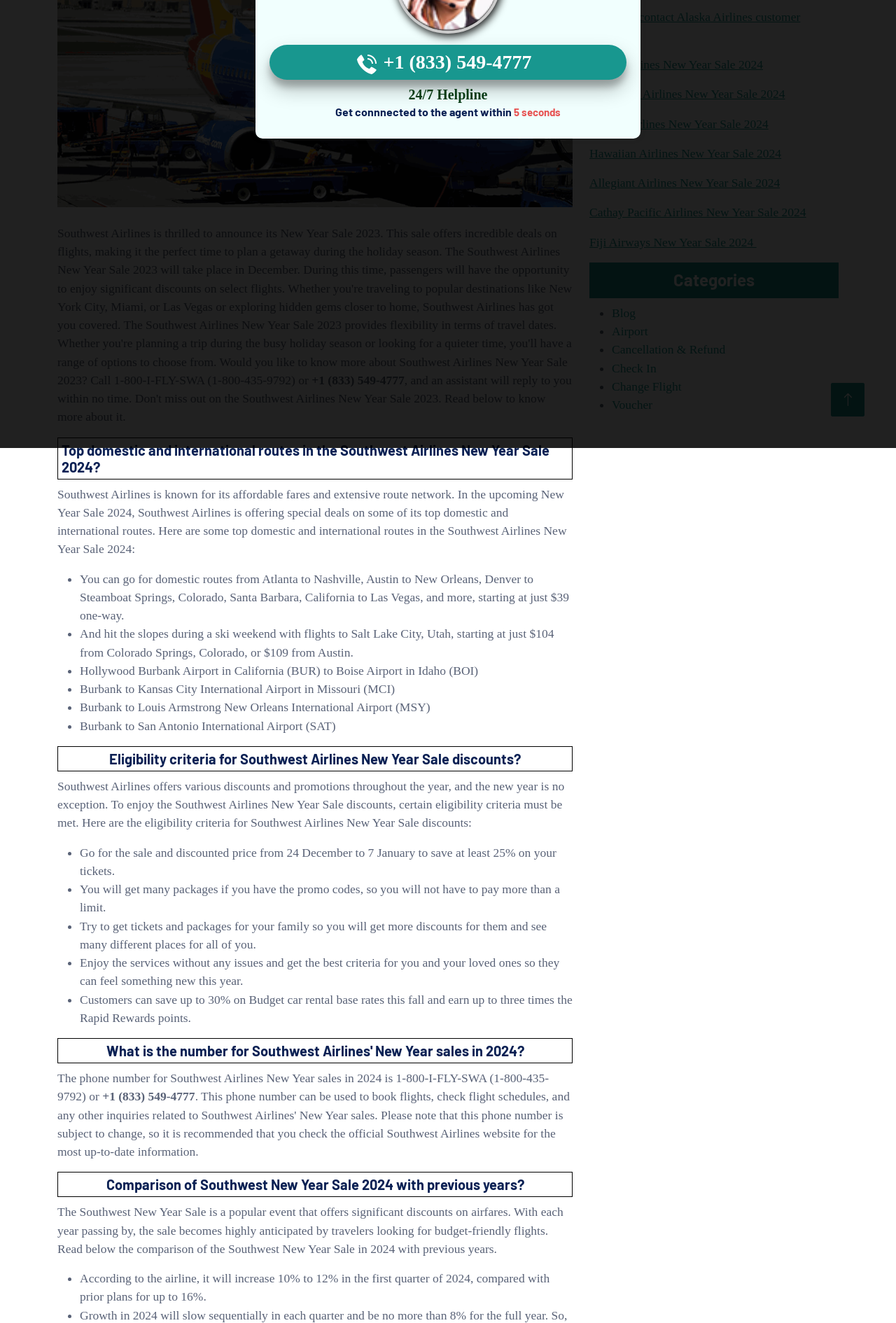Identify the bounding box of the HTML element described here: "Cancellation & Refund". Provide the coordinates as four float numbers between 0 and 1: [left, top, right, bottom].

[0.683, 0.259, 0.81, 0.269]